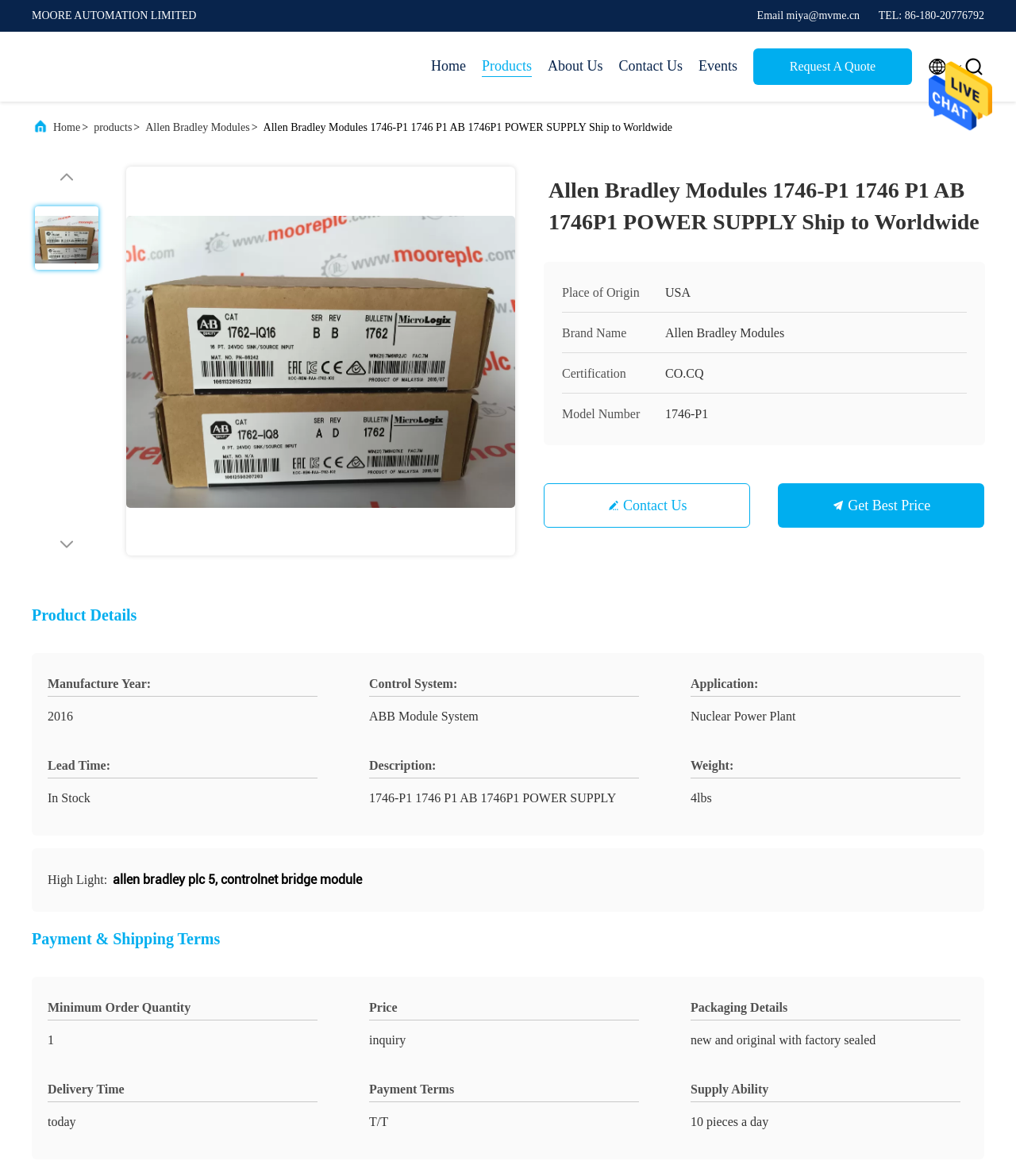Please identify the bounding box coordinates of the element that needs to be clicked to perform the following instruction: "Book a tee time".

None